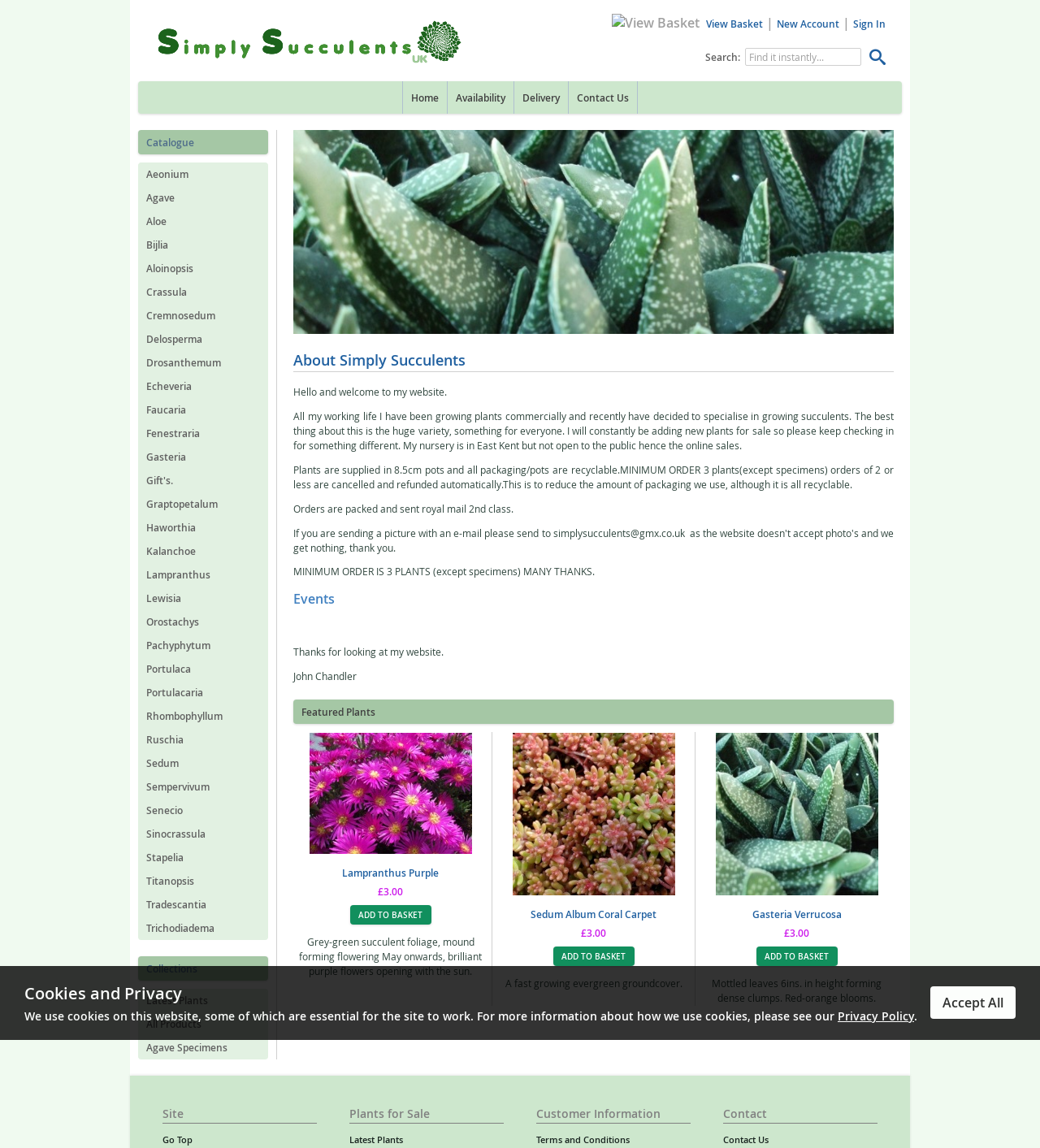Find the bounding box coordinates of the element to click in order to complete the given instruction: "Add 'Lampranthus Purple' to the basket."

[0.336, 0.788, 0.414, 0.805]